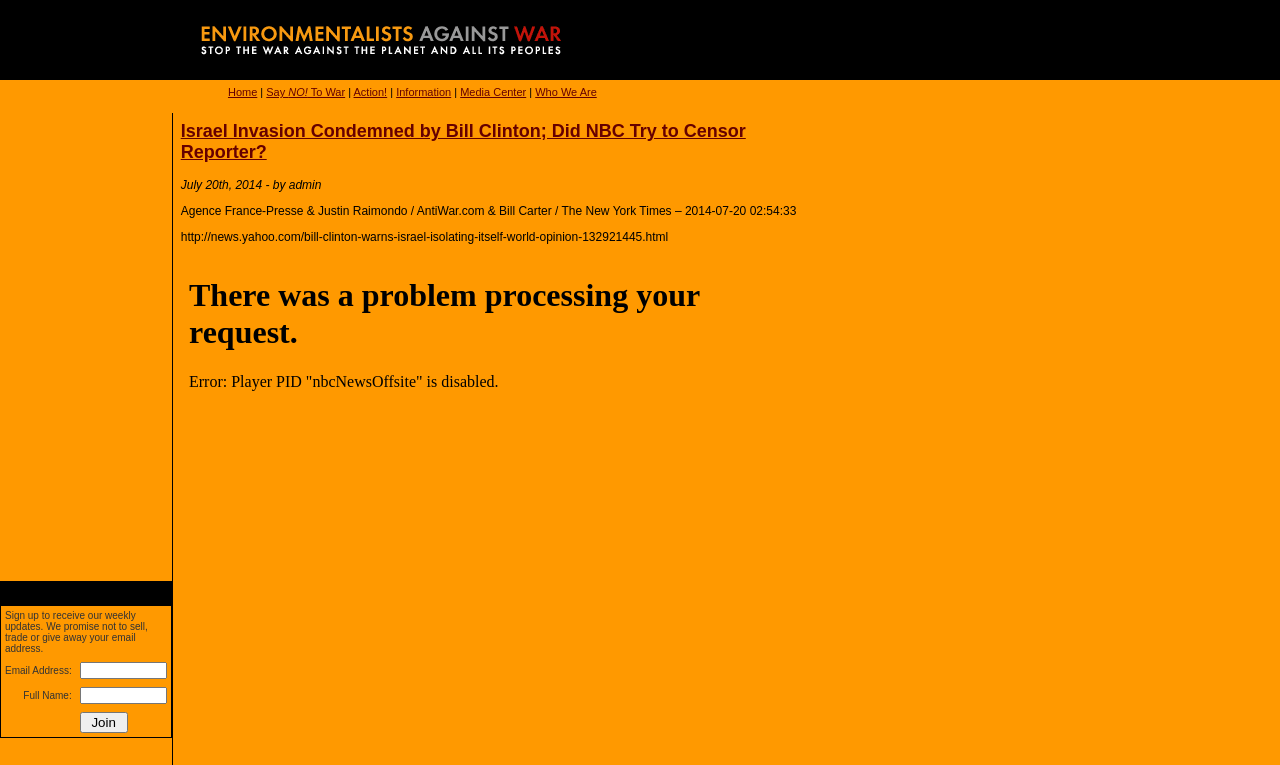Describe the webpage in detail, including text, images, and layout.

The webpage is titled "Environmentalists Against War" and features a layout with multiple sections. At the top, there is a header section with a logo image and a link to the website's title. Below the header, there is a navigation menu with links to various pages, including "Home", "Say NO! To War", "Action!", "Information", "Media Center", and "Who We Are".

The main content section is divided into two columns. The left column contains a news article with a heading "Israel Invasion Condemned by Bill Clinton; Did NBC Try to Censor Reporter?" and a brief summary of the article. The article is dated July 20th, 2014, and includes a link to the original source. There is also an iframe embedded in the article, which may contain additional content or media.

The right column contains a section titled "Stay Connected" with a form to sign up for weekly updates. The form includes fields for email address and full name, as well as a button to join. There are also several images scattered throughout the webpage, including a small icon next to the "Stay Connected" title and a few other decorative images.

Overall, the webpage appears to be a news or information website focused on environmental and anti-war issues, with a simple and straightforward layout.